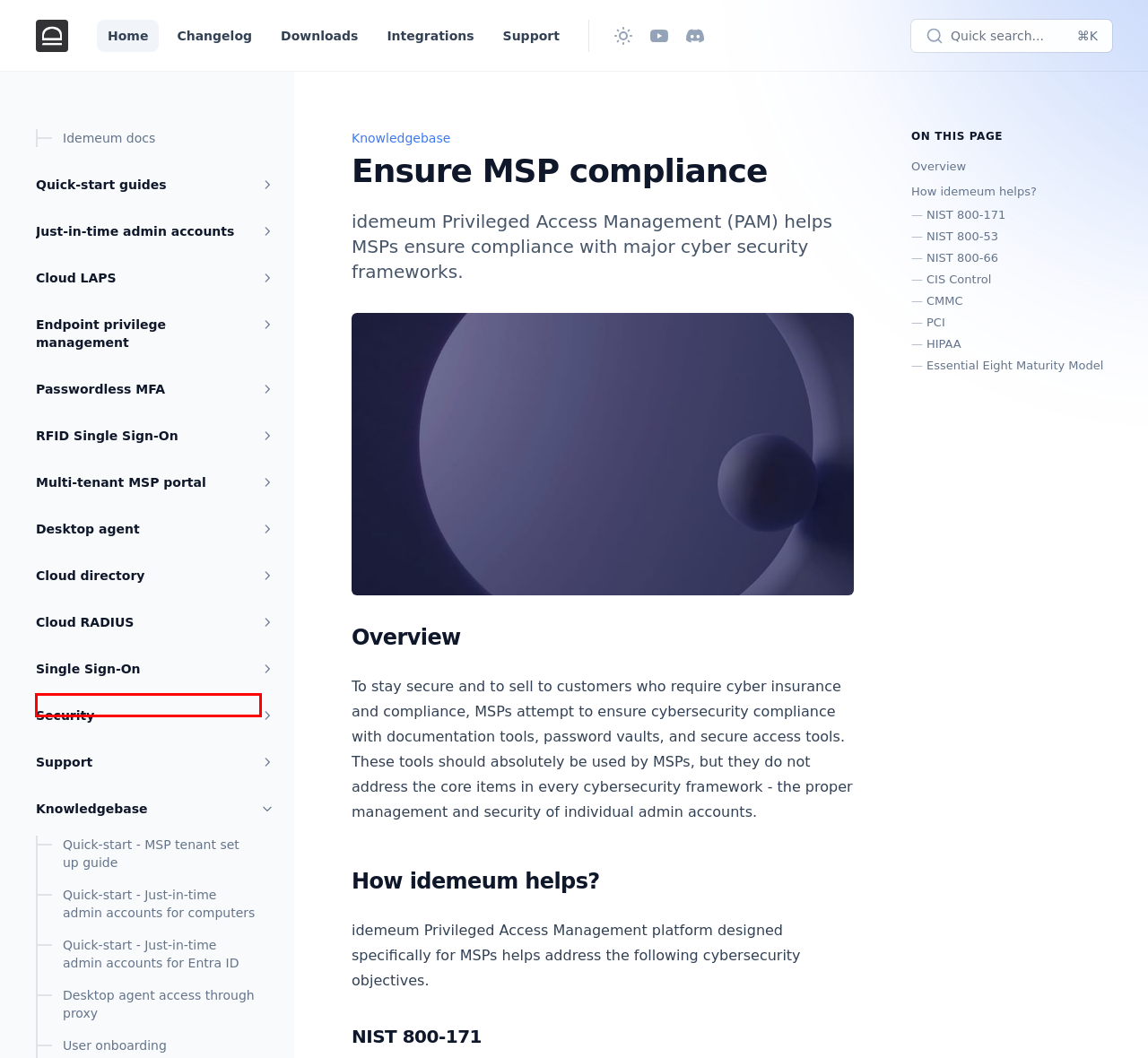With the provided webpage screenshot containing a red bounding box around a UI element, determine which description best matches the new webpage that appears after clicking the selected element. The choices are:
A. Tenant cloud settings
B. User onboarding
C. How to disable Windows auto login (ASRO)
D. How to create idemeum trial tenant
E. Download idemeum software
F. Quick-start - MSP tenant set up guide
G. Integrations
H. How to configure power settings in Windows

B